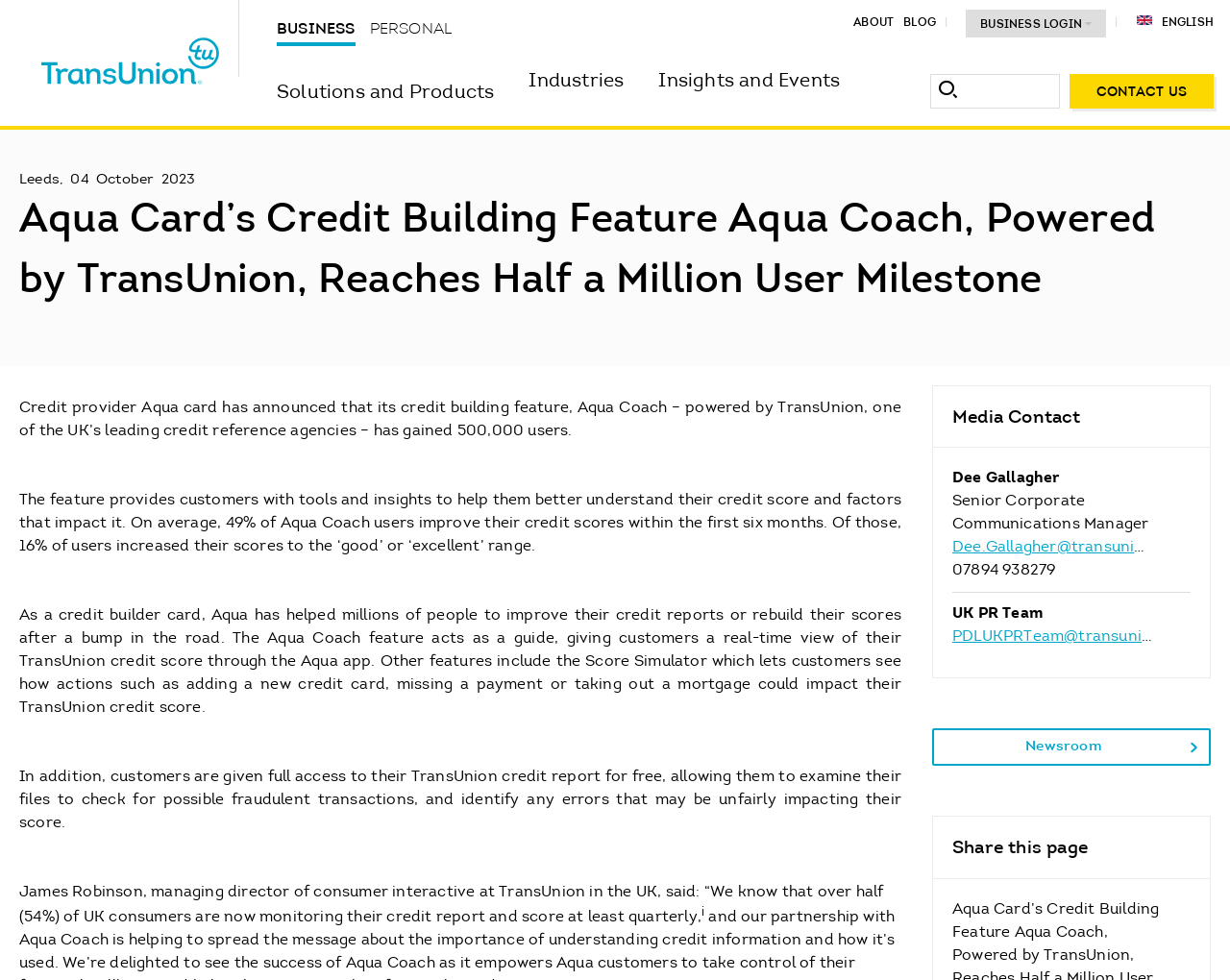Indicate the bounding box coordinates of the clickable region to achieve the following instruction: "Click Submit."

None